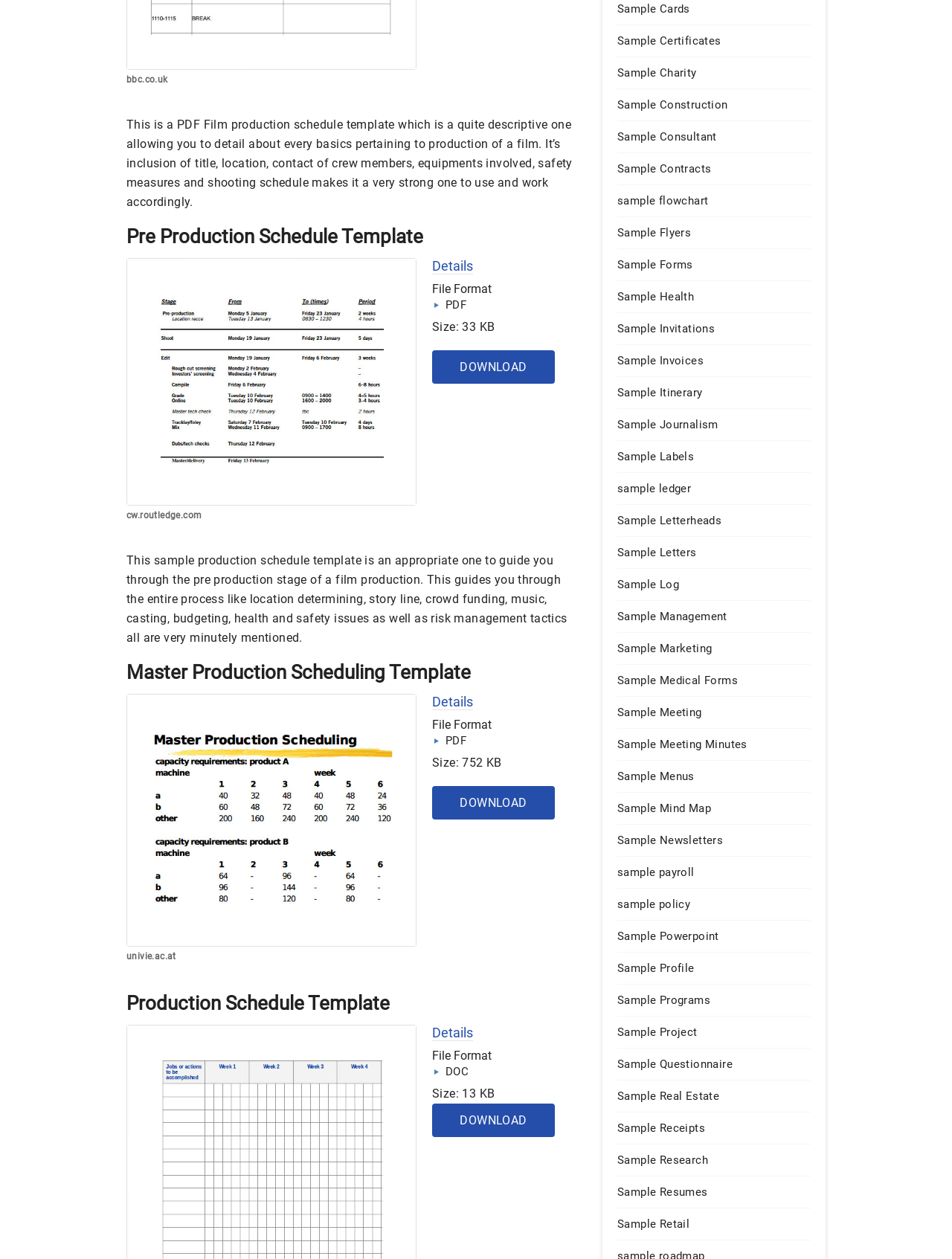Using the webpage screenshot and the element description Download, determine the bounding box coordinates. Specify the coordinates in the format (top-left x, top-left y, bottom-right x, bottom-right y) with values ranging from 0 to 1.

[0.454, 0.877, 0.583, 0.903]